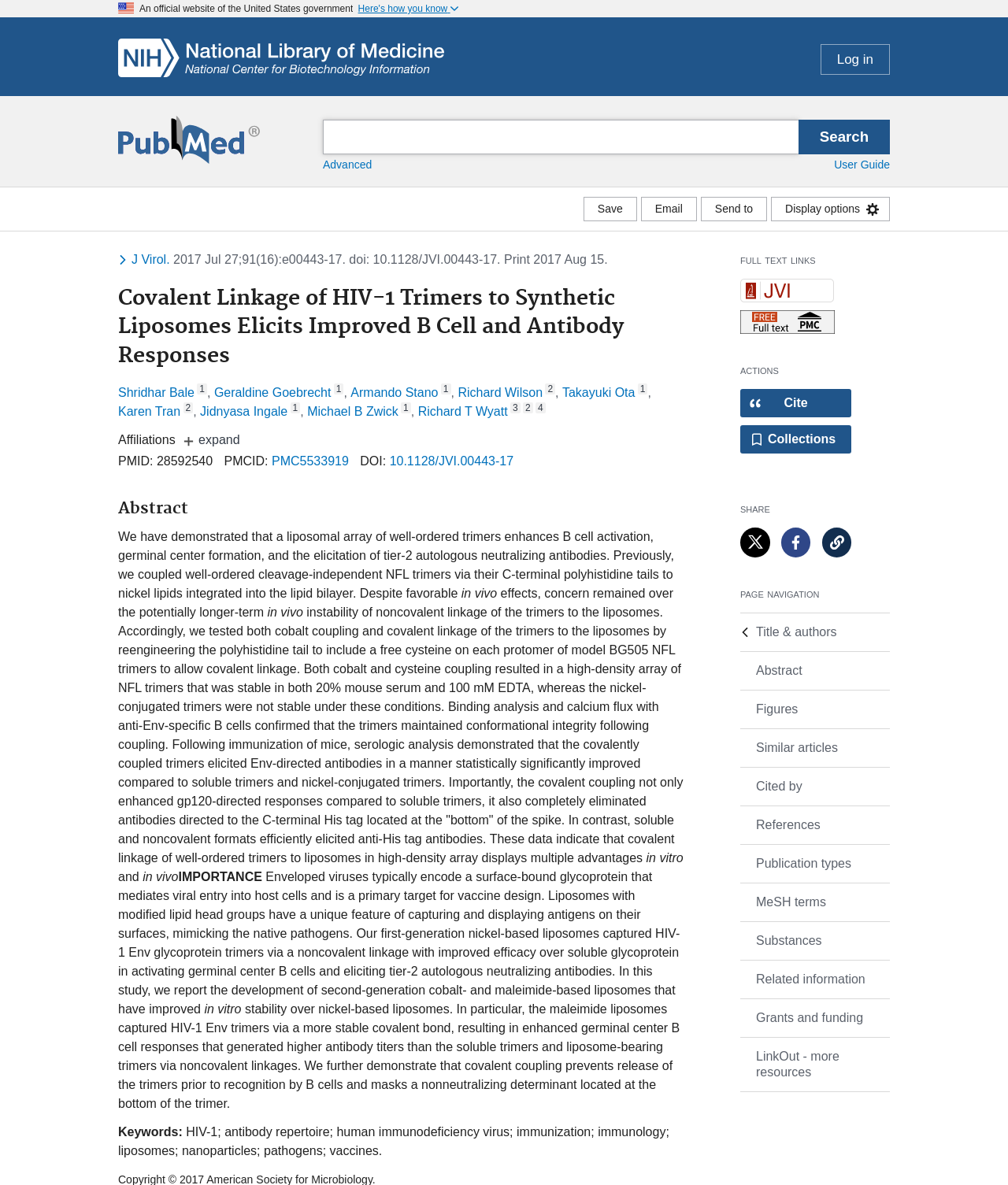Can you give a detailed response to the following question using the information from the image? What is the name of the first author?

I found the name of the first author by looking at the author section of the webpage, where it lists the authors in order, and Shridhar Bale is the first one.